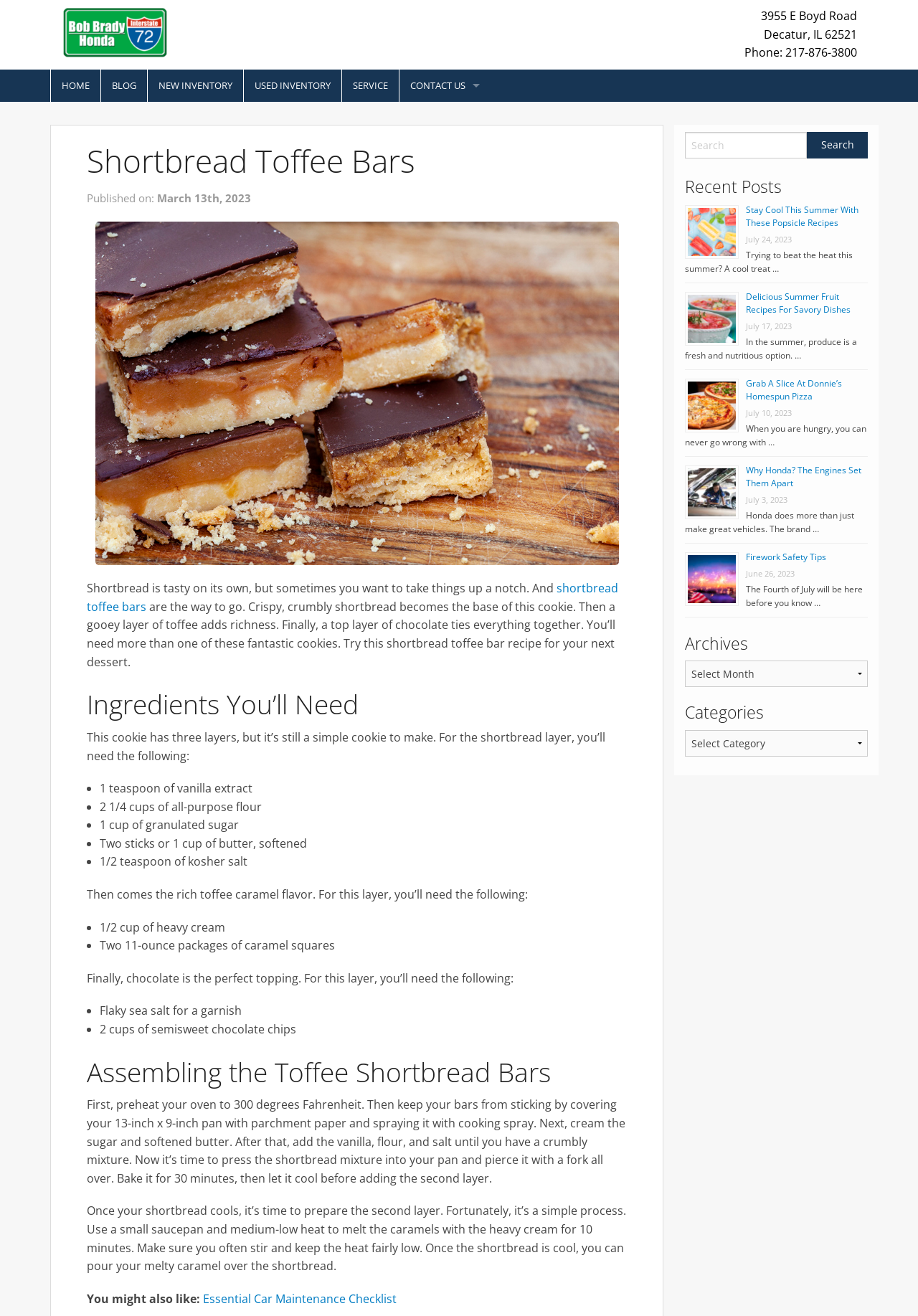Respond with a single word or phrase to the following question: What is the temperature required for baking the shortbread?

300 degrees Fahrenheit